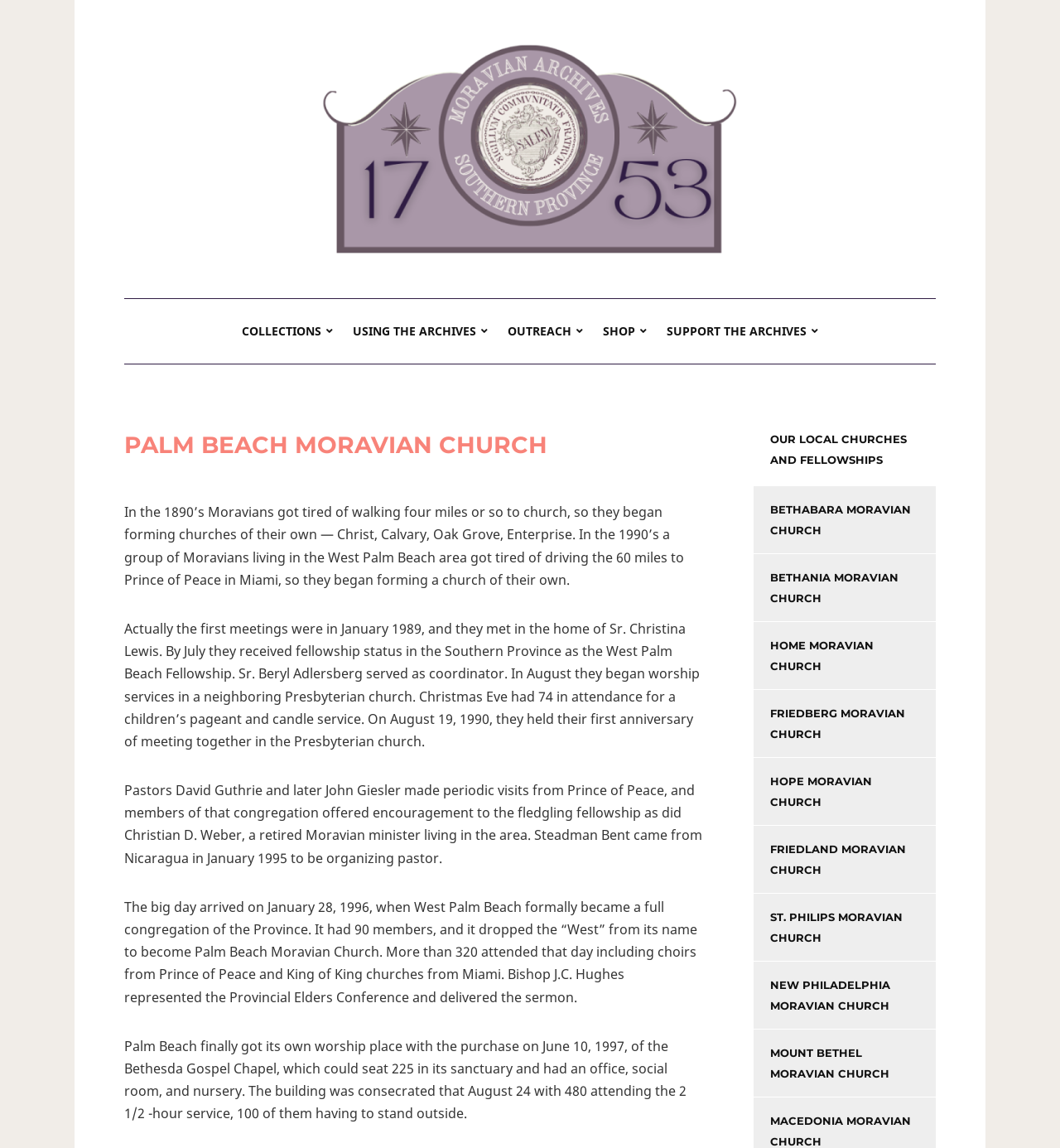Please find the bounding box coordinates of the section that needs to be clicked to achieve this instruction: "Learn about the history of Palm Beach Moravian Church".

[0.117, 0.374, 0.664, 0.402]